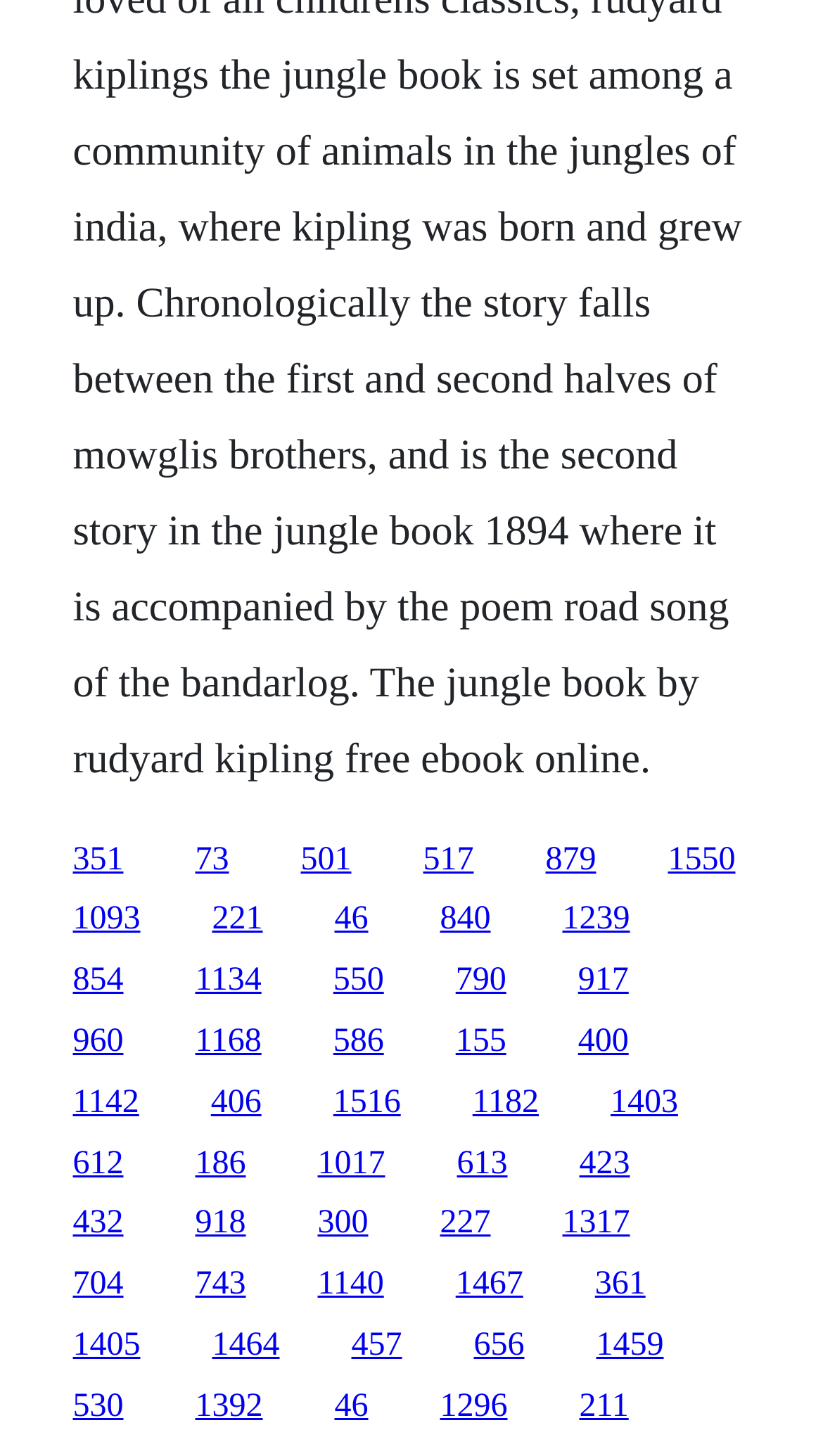Pinpoint the bounding box coordinates of the area that must be clicked to complete this instruction: "follow the 1403 link".

[0.742, 0.745, 0.824, 0.769]